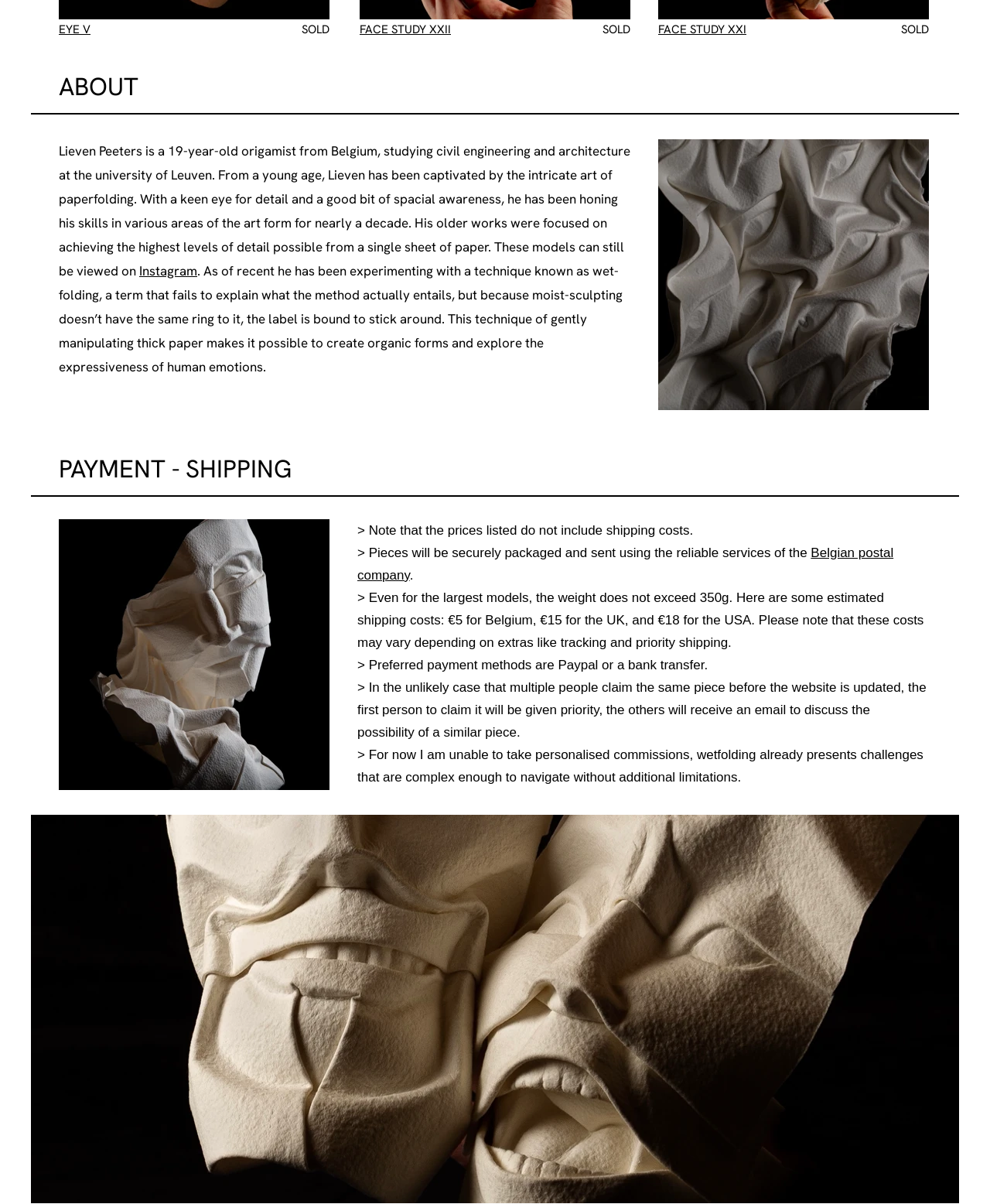Identify the bounding box coordinates for the UI element described by the following text: "Belgian postal company". Provide the coordinates as four float numbers between 0 and 1, in the format [left, top, right, bottom].

[0.361, 0.453, 0.902, 0.484]